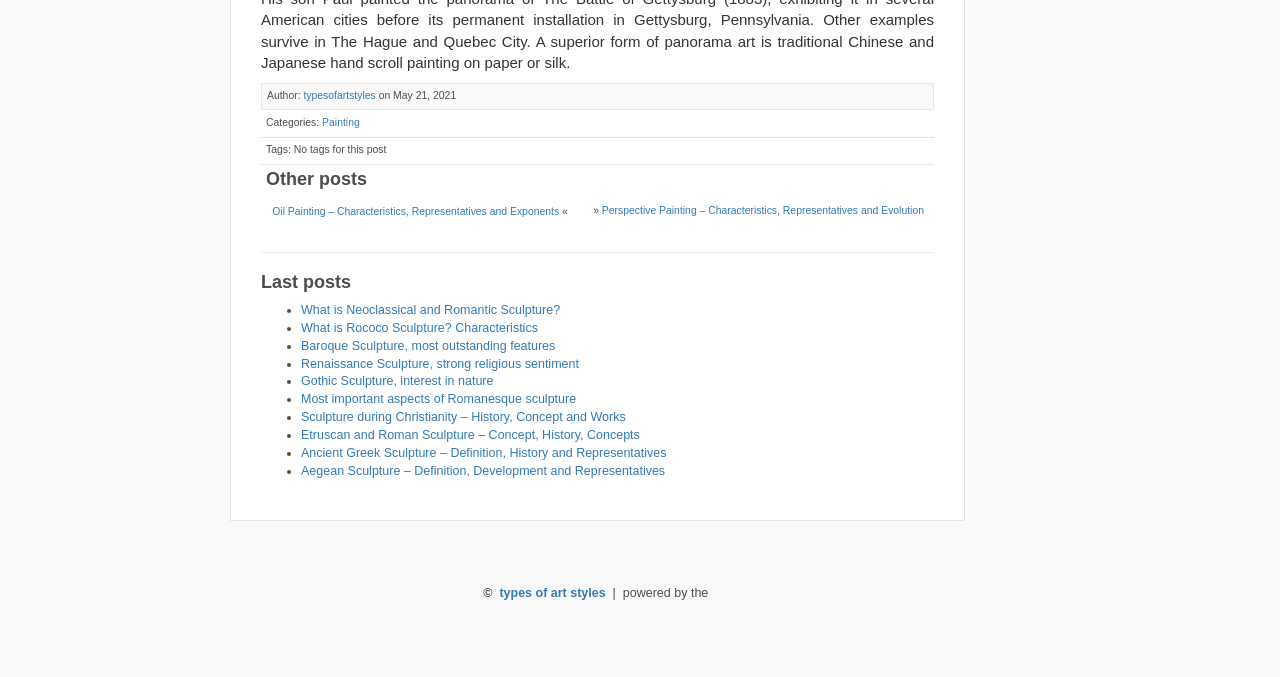Find the bounding box coordinates of the element I should click to carry out the following instruction: "View terms of service".

None